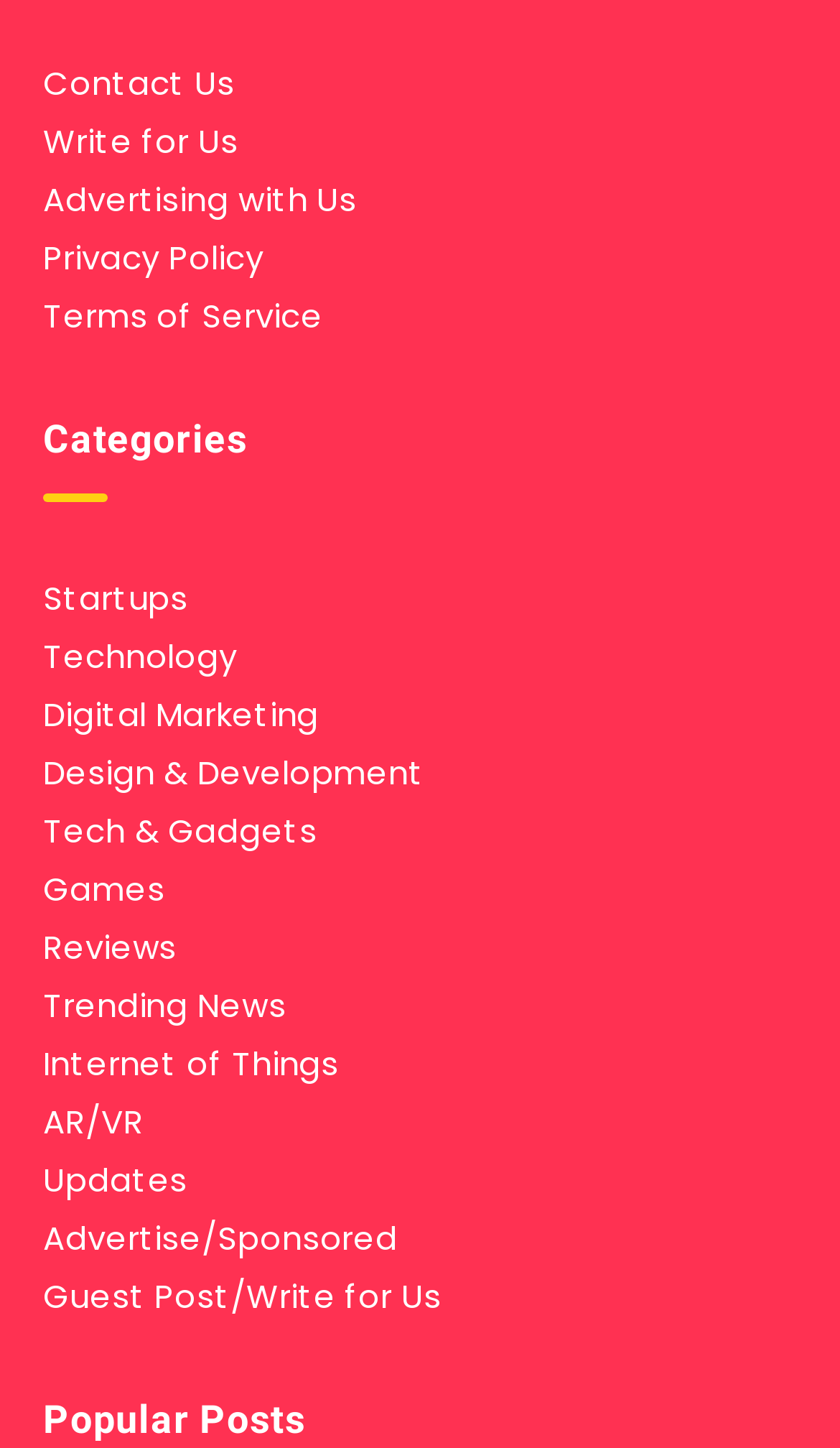Please find the bounding box coordinates of the clickable region needed to complete the following instruction: "Learn about advertising with us". The bounding box coordinates must consist of four float numbers between 0 and 1, i.e., [left, top, right, bottom].

[0.051, 0.123, 0.425, 0.157]